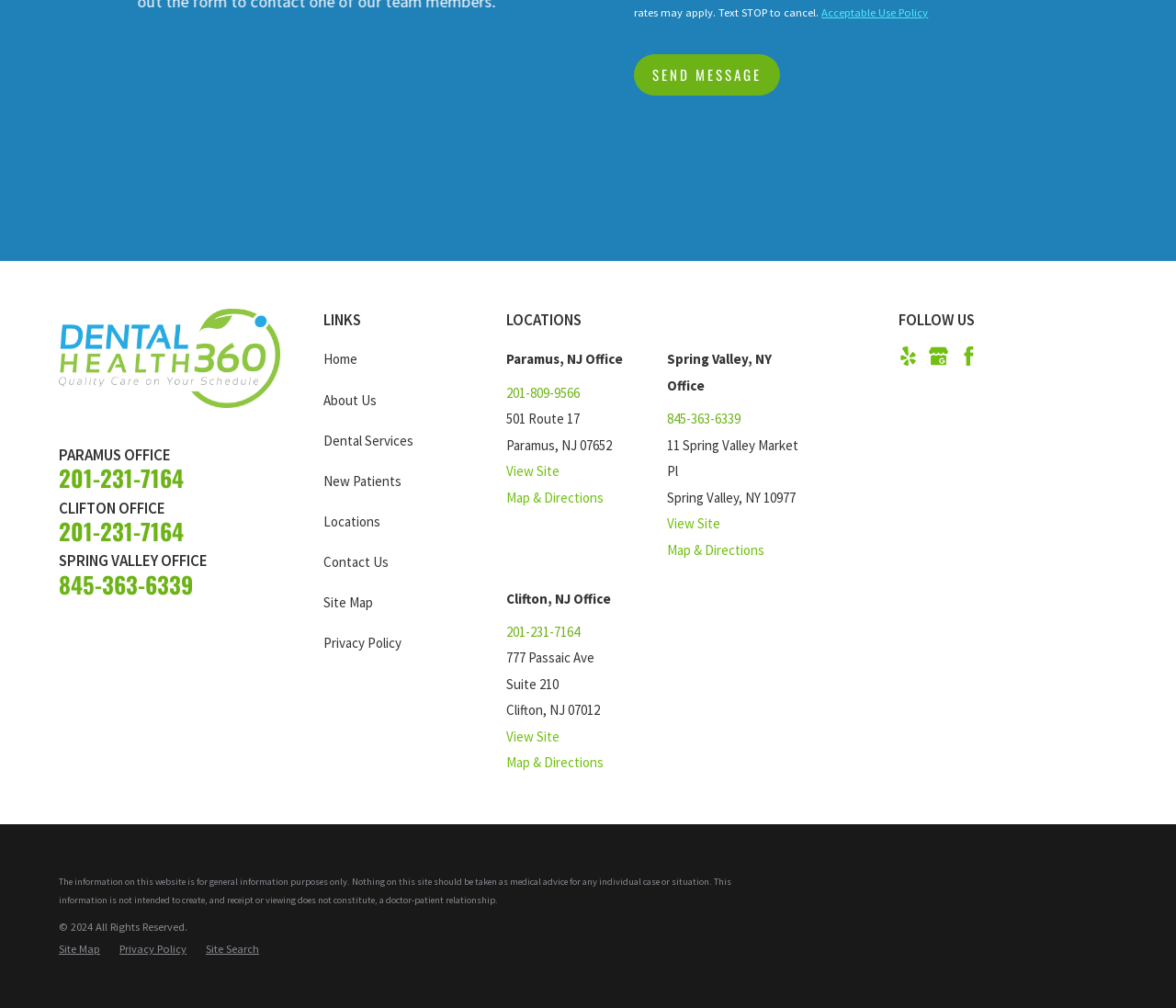Pinpoint the bounding box coordinates of the clickable area needed to execute the instruction: "Click SEND MESSAGE". The coordinates should be specified as four float numbers between 0 and 1, i.e., [left, top, right, bottom].

[0.563, 0.054, 0.687, 0.095]